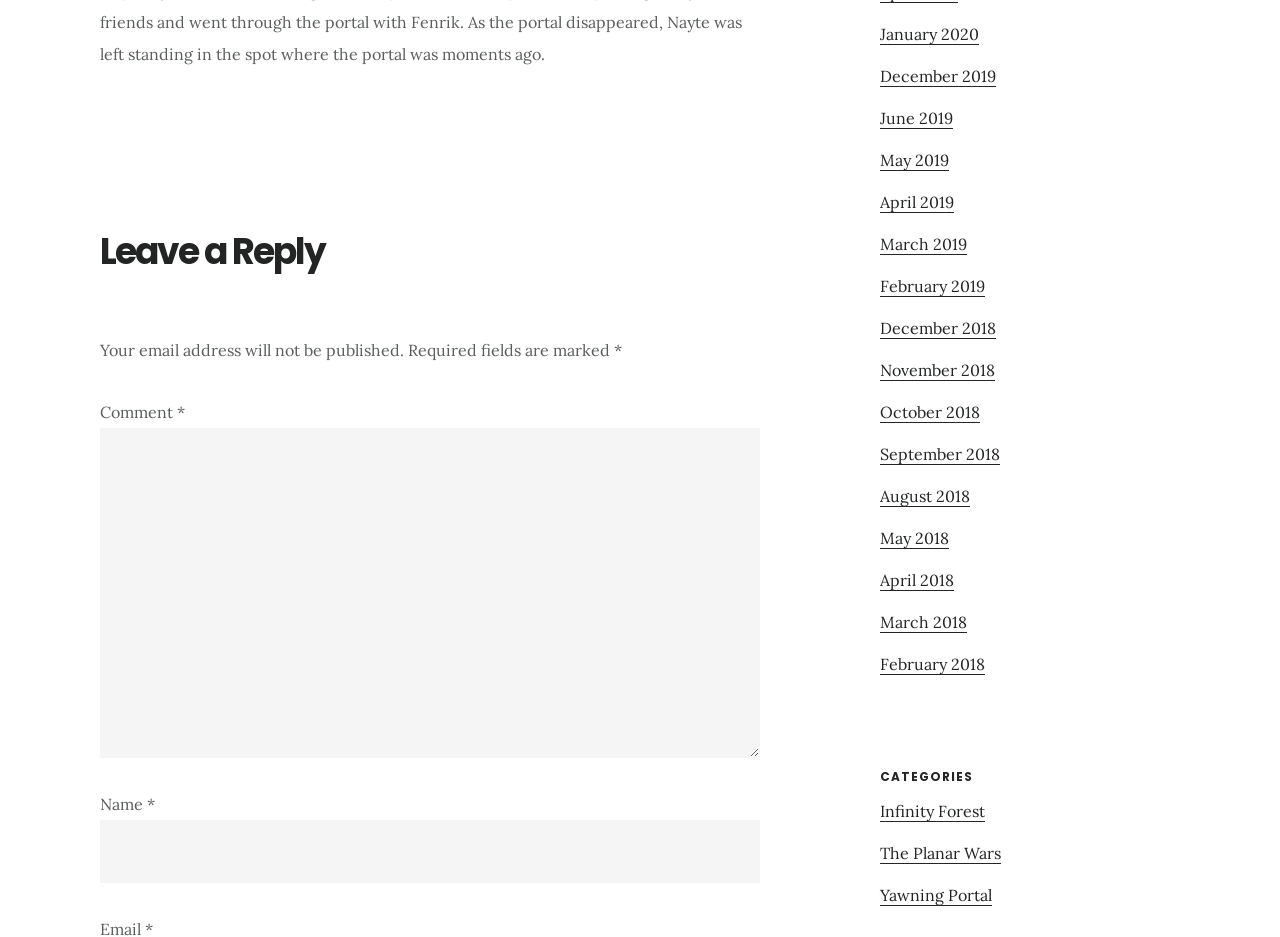What is the text above the 'Leave a Reply' heading? From the image, respond with a single word or brief phrase.

Reader Interactions